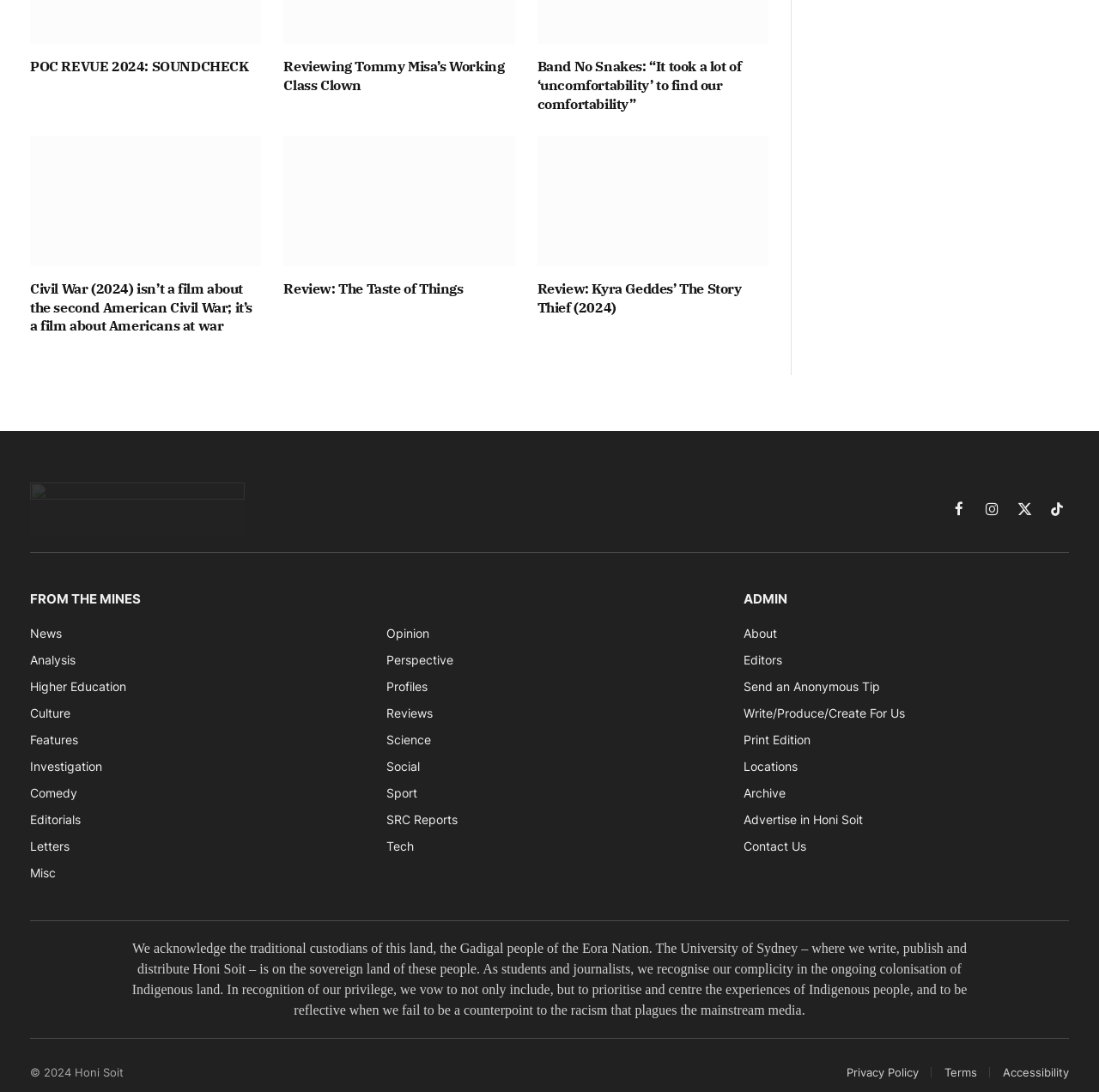Provide the bounding box coordinates of the HTML element described by the text: "Send an Anonymous Tip". The coordinates should be in the format [left, top, right, bottom] with values between 0 and 1.

[0.676, 0.622, 0.801, 0.635]